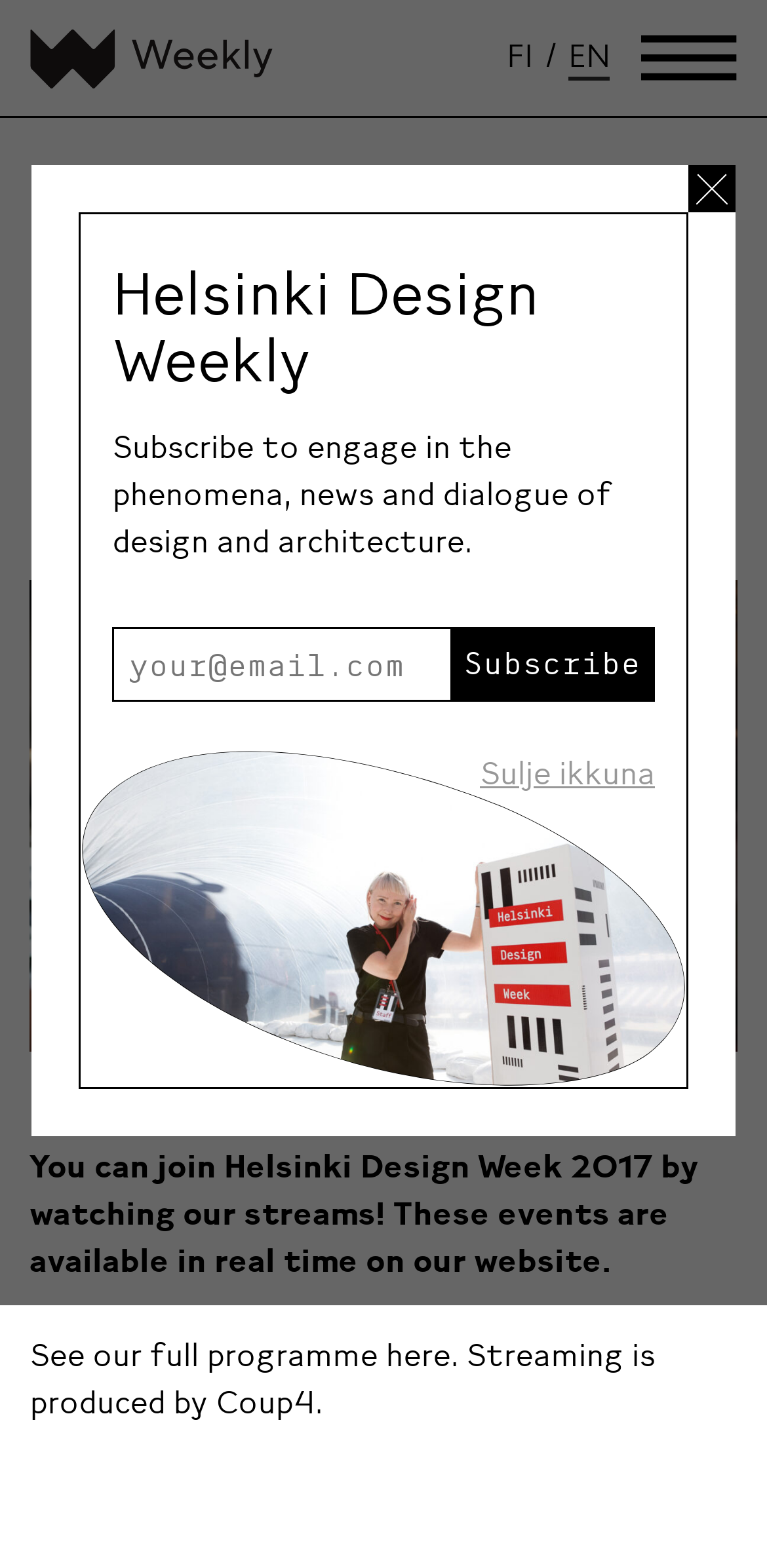Please provide a comprehensive response to the question below by analyzing the image: 
What is the name of the company producing the streaming?

The name 'Coup4' is mentioned on the webpage as the company producing the streaming of the Helsinki Design Week 2017 event.